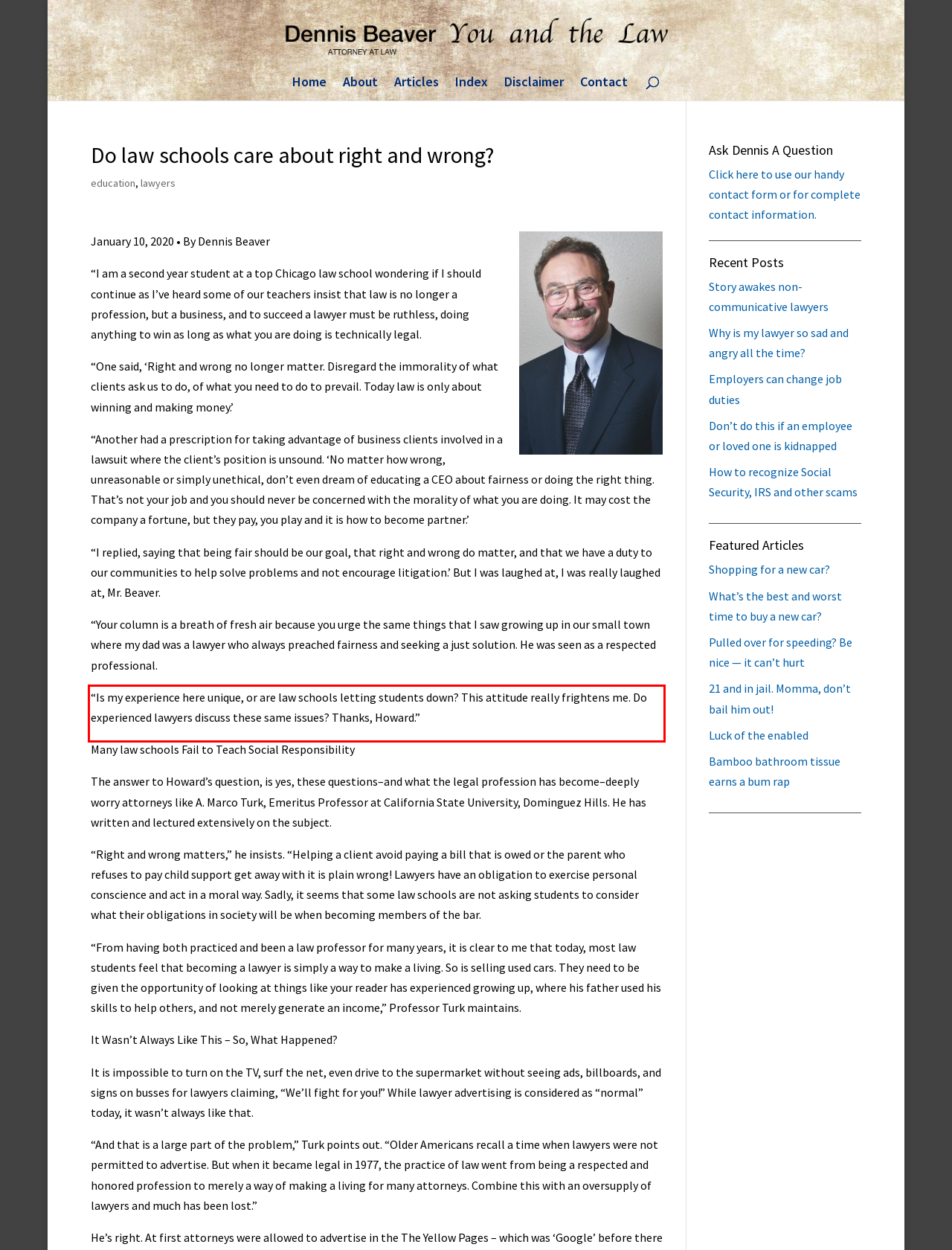Please examine the webpage screenshot containing a red bounding box and use OCR to recognize and output the text inside the red bounding box.

“Is my experience here unique, or are law schools letting students down? This attitude really frightens me. Do experienced lawyers discuss these same issues? Thanks, Howard.”